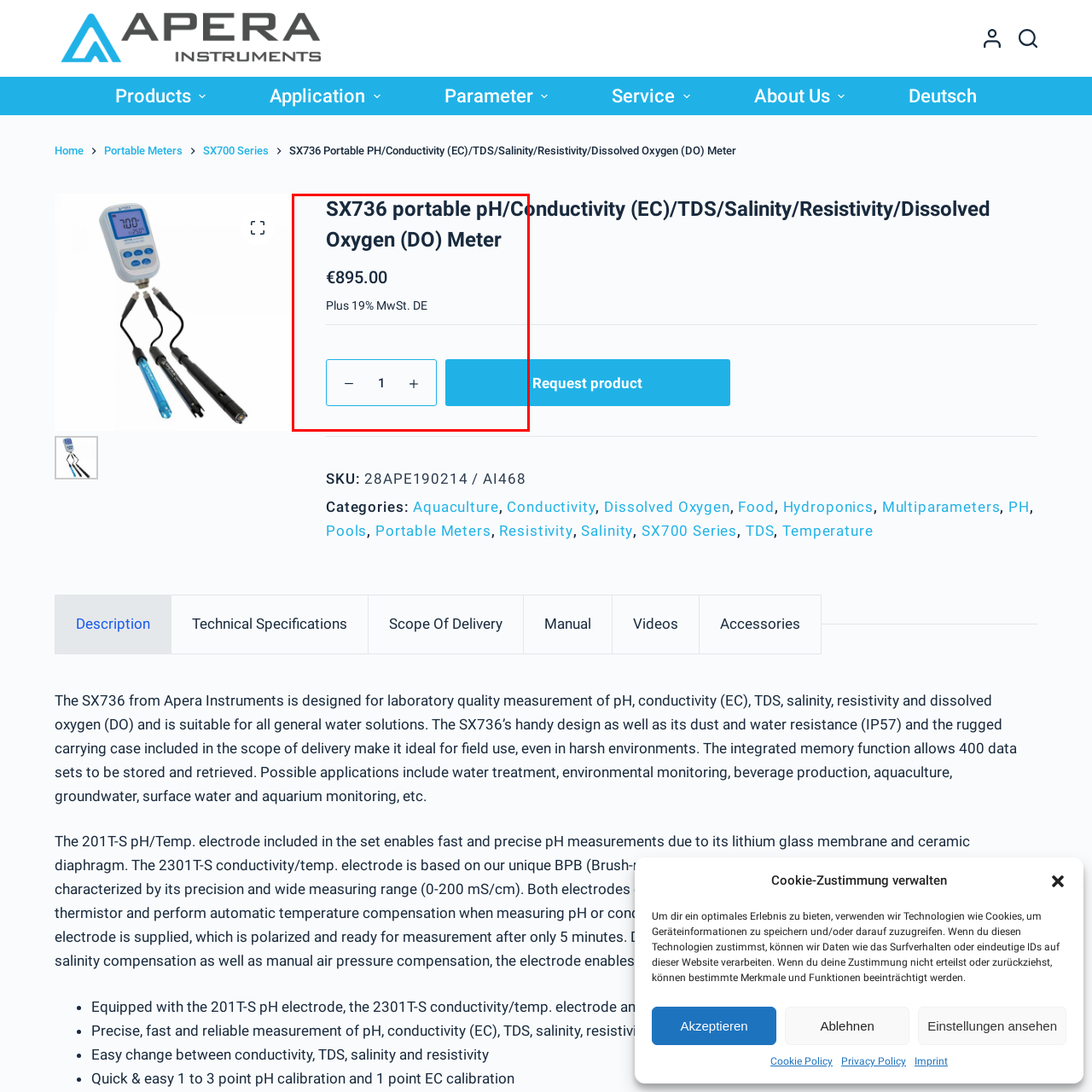What is the purpose of the '+' and '–' buttons?
Examine the portion of the image surrounded by the red bounding box and deliver a detailed answer to the question.

The '+' and '–' buttons on the interface allow users to adjust the desired amount for purchase, facilitating an interactive shopping experience.